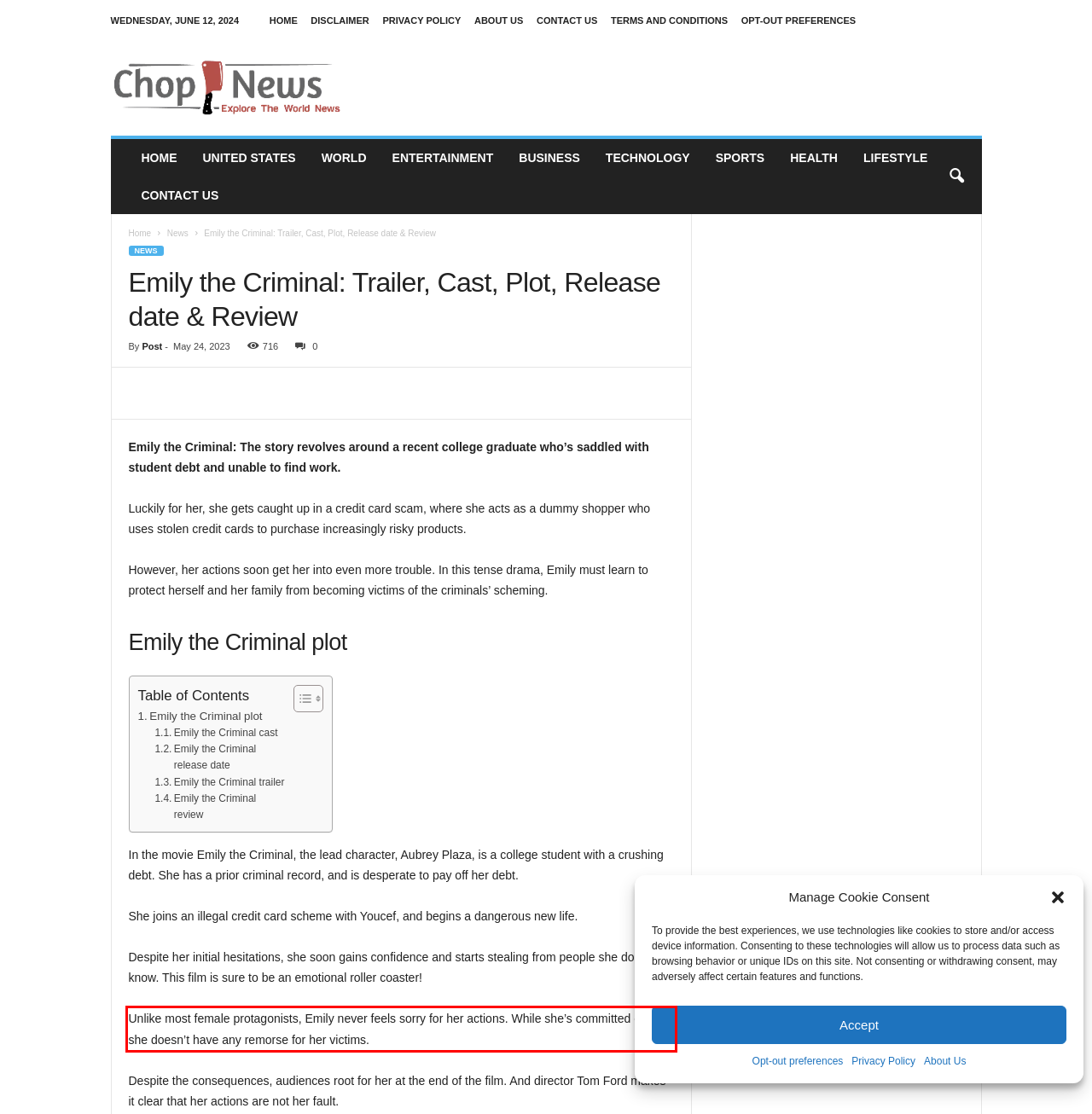You are looking at a screenshot of a webpage with a red rectangle bounding box. Use OCR to identify and extract the text content found inside this red bounding box.

Unlike most female protagonists, Emily never feels sorry for her actions. While she’s committed crime, she doesn’t have any remorse for her victims.